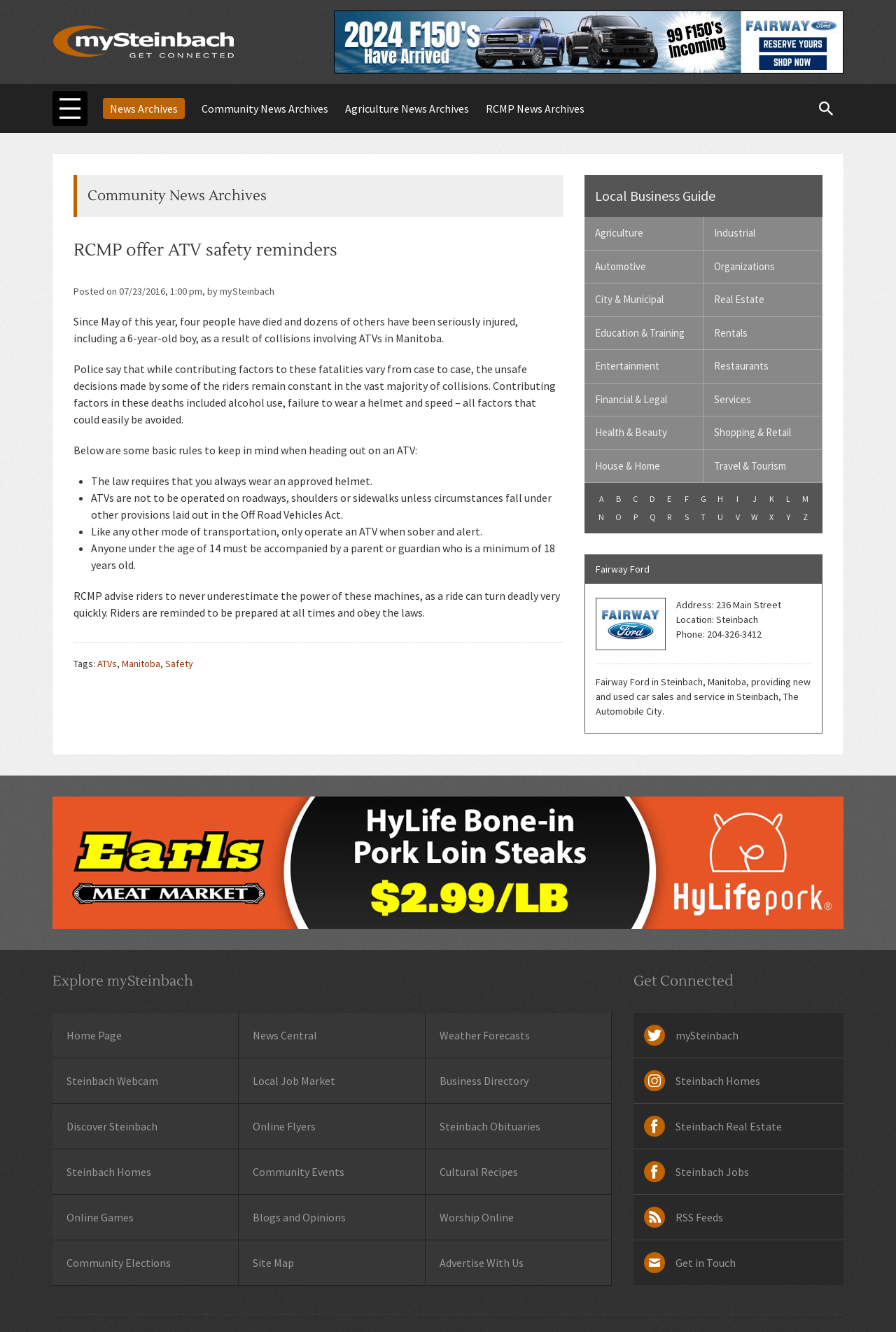Determine the bounding box coordinates of the clickable region to execute the instruction: "Read the 'RCMP offer ATV safety reminders' article". The coordinates should be four float numbers between 0 and 1, denoted as [left, top, right, bottom].

[0.082, 0.179, 0.629, 0.198]